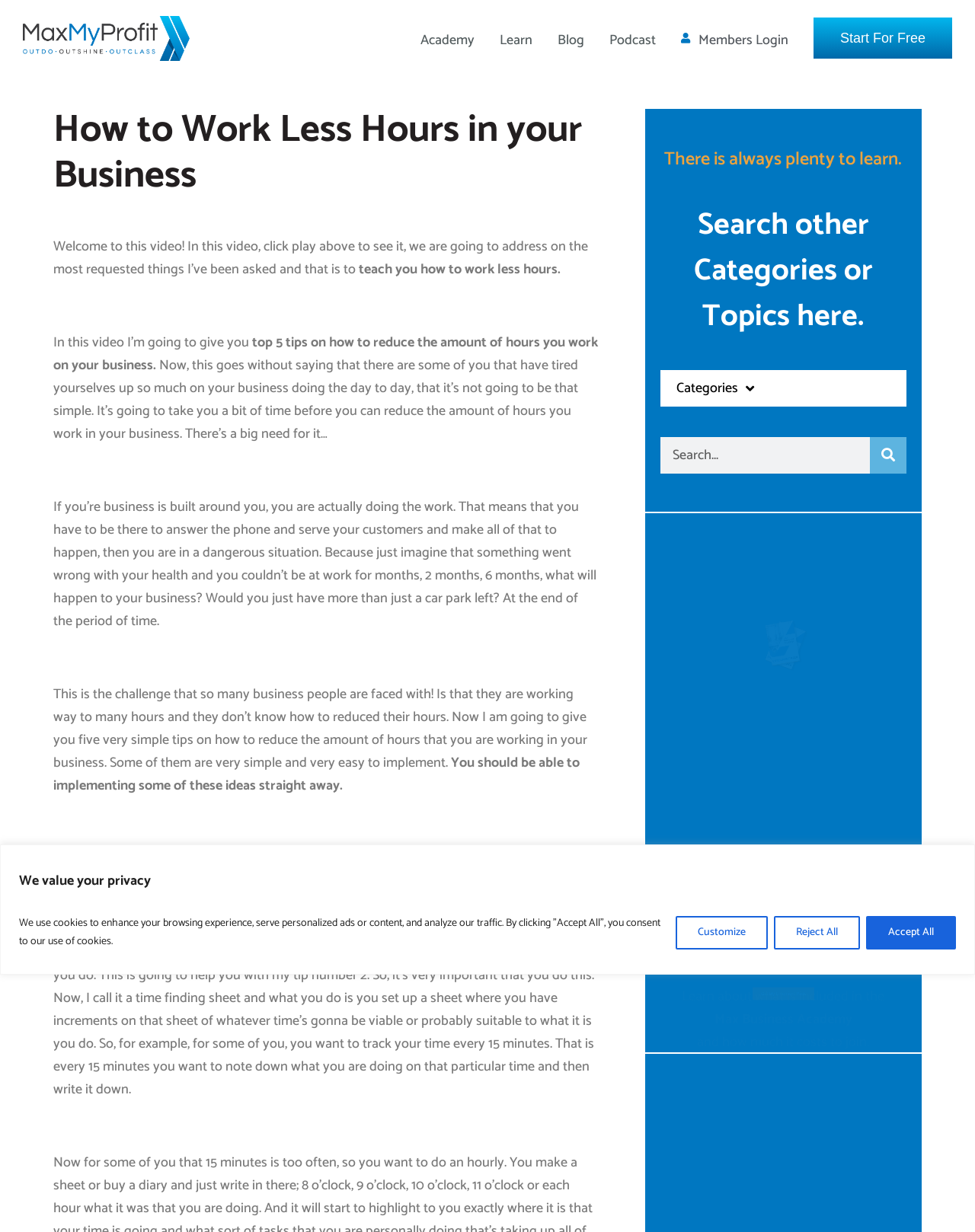Answer the following in one word or a short phrase: 
What is the main topic of this webpage?

Working less hours in business